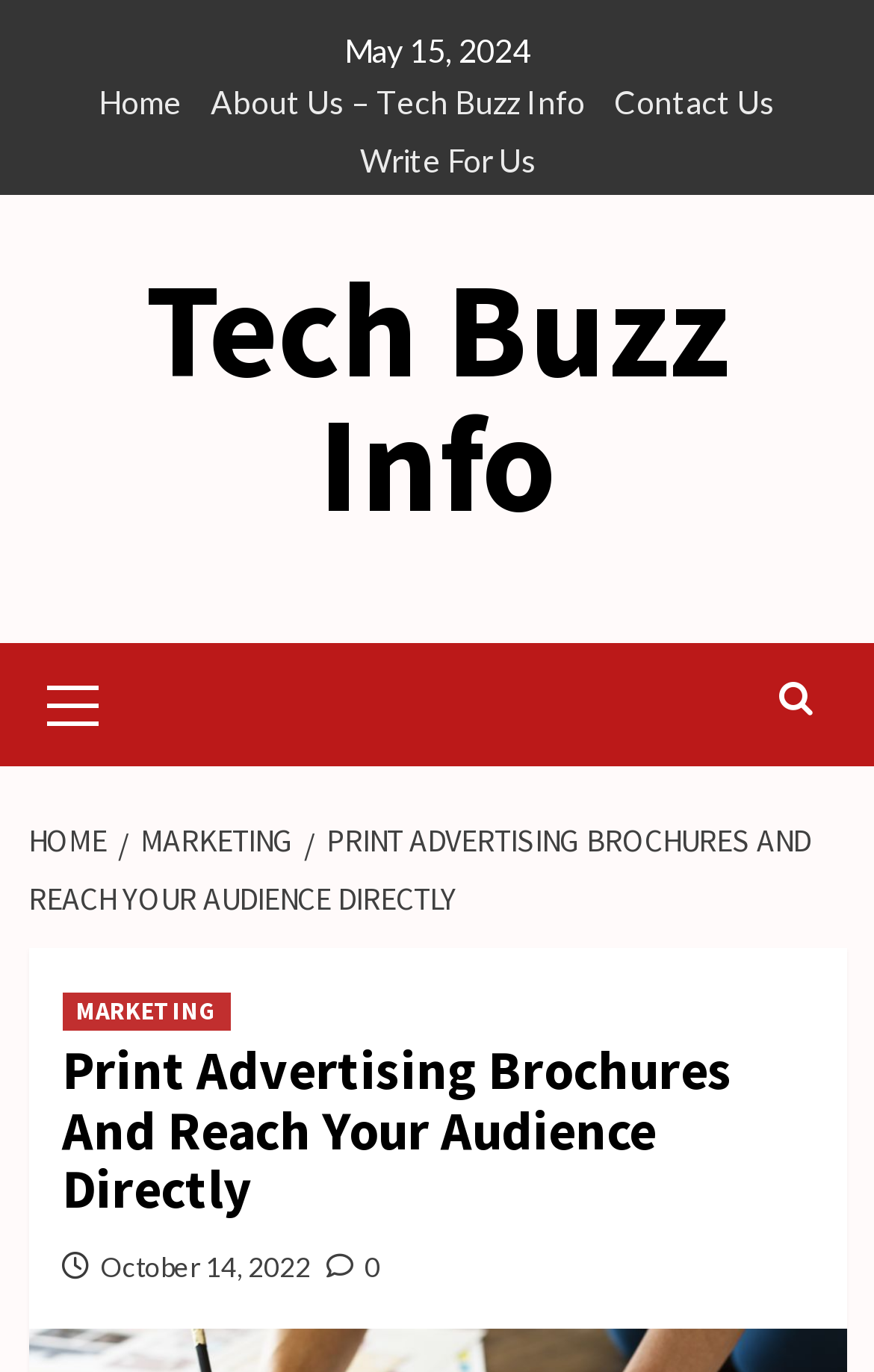Identify the bounding box coordinates of the element that should be clicked to fulfill this task: "learn about the company". The coordinates should be provided as four float numbers between 0 and 1, i.e., [left, top, right, bottom].

[0.215, 0.059, 0.669, 0.1]